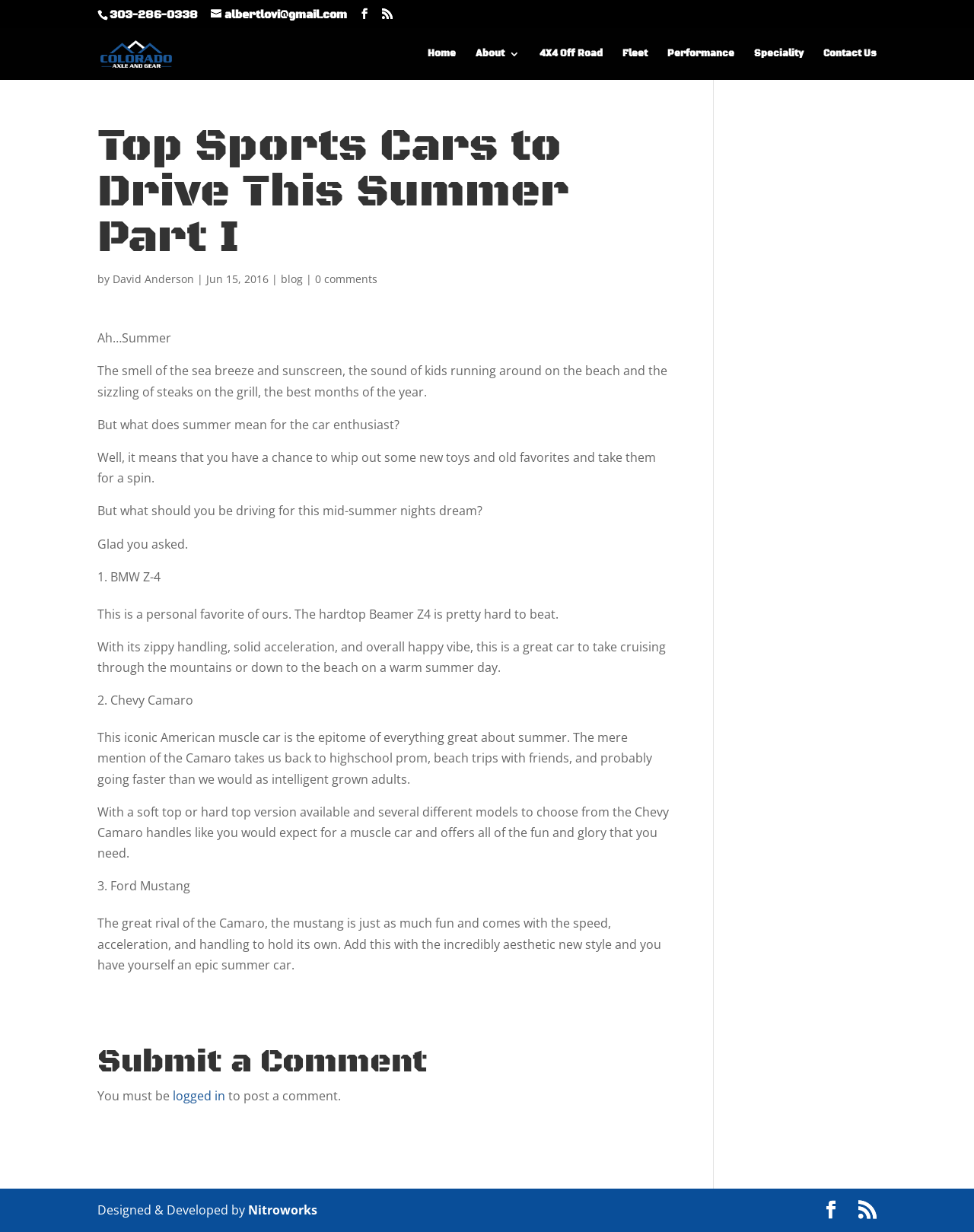What is the phone number of Colorado Axle n Gear?
Look at the image and respond with a single word or a short phrase.

303-286-0338